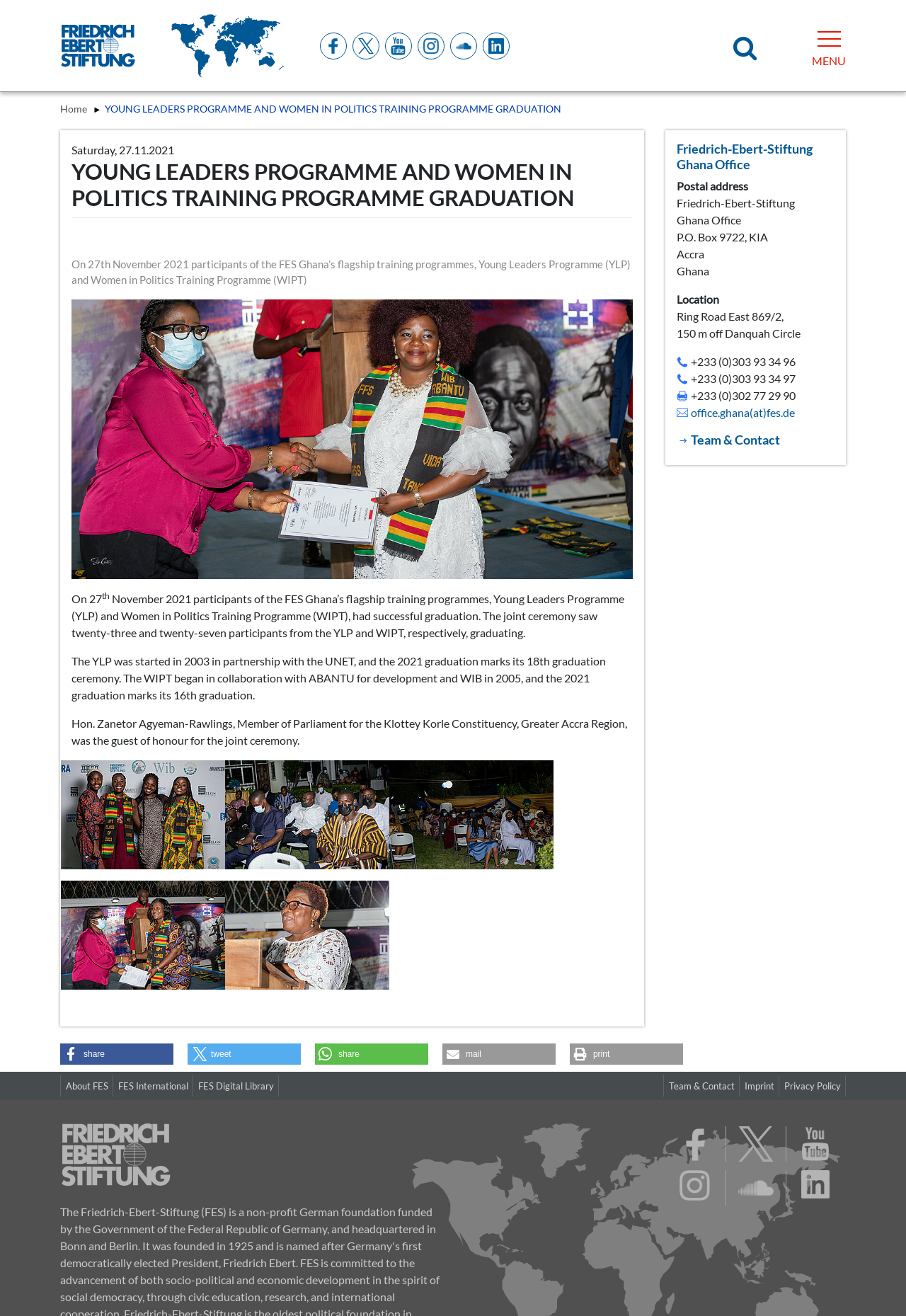Bounding box coordinates are specified in the format (top-left x, top-left y, bottom-right x, bottom-right y). All values are floating point numbers bounded between 0 and 1. Please provide the bounding box coordinate of the region this sentence describes: FES International

[0.13, 0.821, 0.207, 0.83]